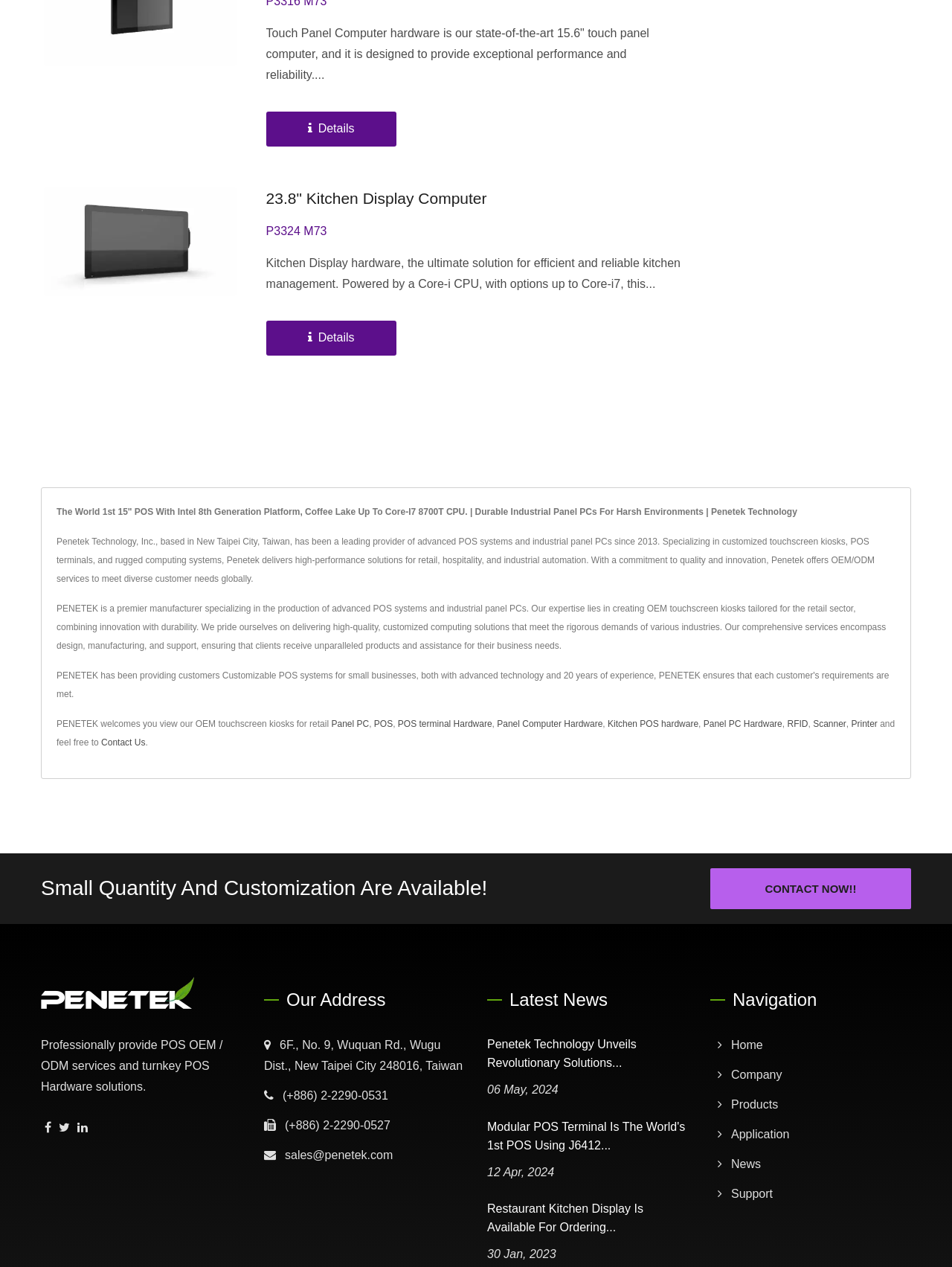Respond to the question below with a concise word or phrase:
What is the address of Penetek Technology?

6F., No. 9, Wuquan Rd., Wugu Dist., New Taipei City 248016, Taiwan